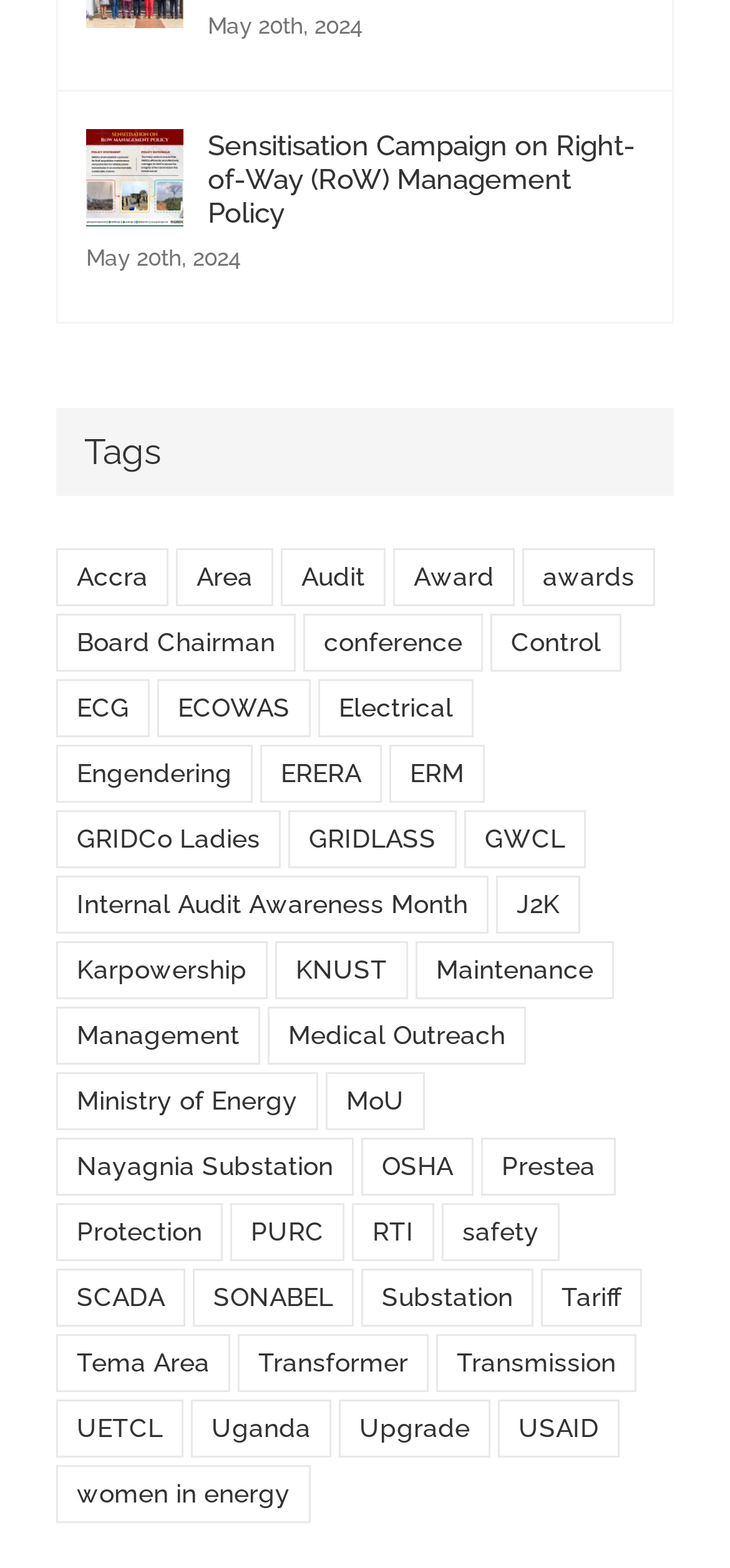Provide the bounding box coordinates in the format (top-left x, top-left y, bottom-right x, bottom-right y). All values are floating point numbers between 0 and 1. Determine the bounding box coordinate of the UI element described as: Protection

[0.077, 0.767, 0.305, 0.804]